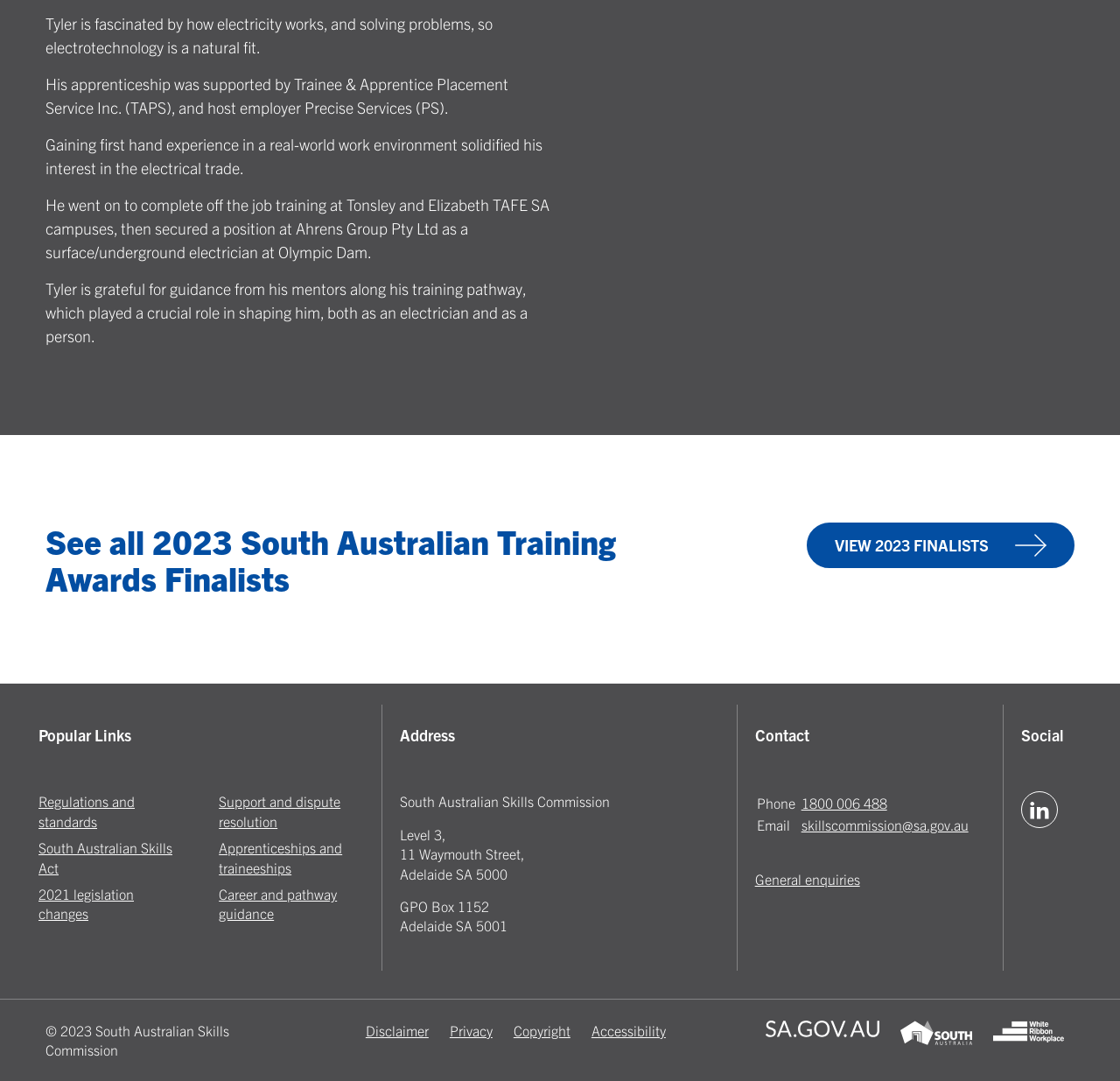Determine the bounding box coordinates of the clickable element to complete this instruction: "Contact the parish office". Provide the coordinates in the format of four float numbers between 0 and 1, [left, top, right, bottom].

None